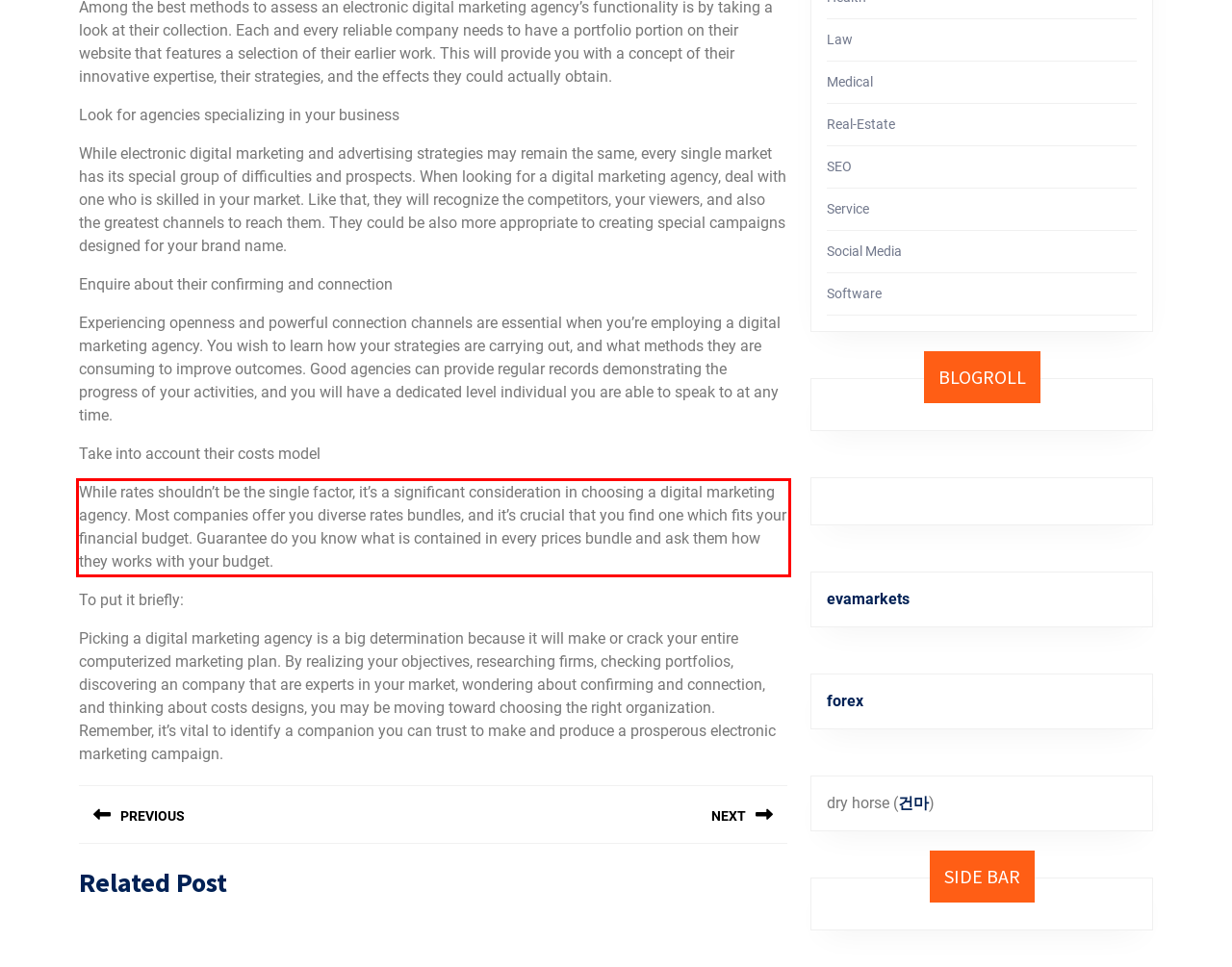Examine the screenshot of the webpage, locate the red bounding box, and generate the text contained within it.

While rates shouldn’t be the single factor, it’s a significant consideration in choosing a digital marketing agency. Most companies offer you diverse rates bundles, and it’s crucial that you find one which fits your financial budget. Guarantee do you know what is contained in every prices bundle and ask them how they works with your budget.